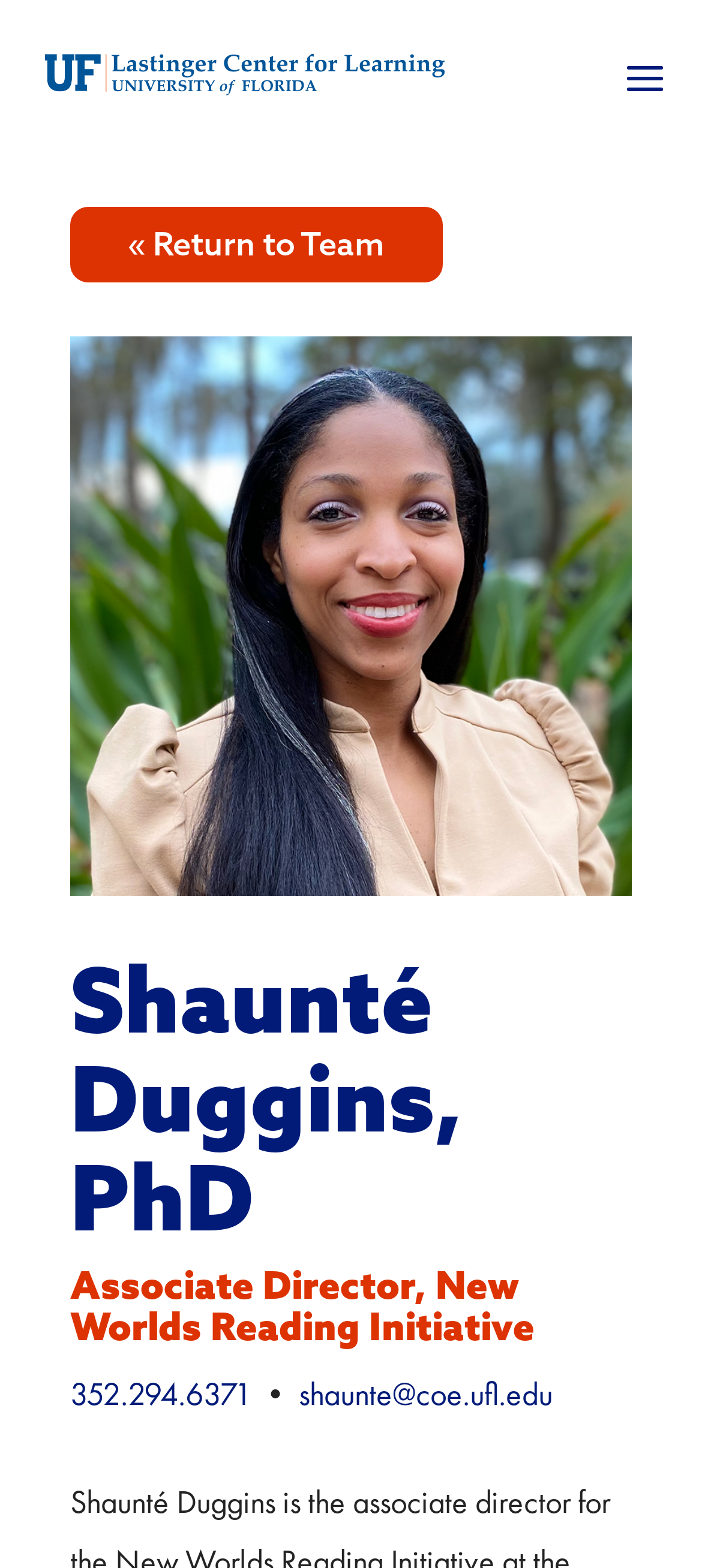Produce a meticulous description of the webpage.

The webpage is about Shaunté Duggins, PhD, and her role as Associate Director of the New Worlds Reading Initiative at the Lastinger Center for Learning. 

At the top left corner, there is a link to skip to the content. Next to it, on the top center, is the Lastinger Center for Learning logo, which is an image. On the top right corner, there is a menu button. 

When the menu button is expanded, it reveals a dropdown menu. At the top of the dropdown menu, there is a button to return to the team page. Below it, there is an image of Shaunté Duggins' headshot, taking up most of the dropdown menu's width. 

Underneath the headshot, there are three headings. The first heading displays Shaunté Duggins' name and title. The second heading describes her role as Associate Director of the New Worlds Reading Initiative. The third heading is empty. 

Below the headings, there are two links and a static text. The first link displays Shaunté Duggins' phone number, followed by a static text bullet point, and then a link to her email address.